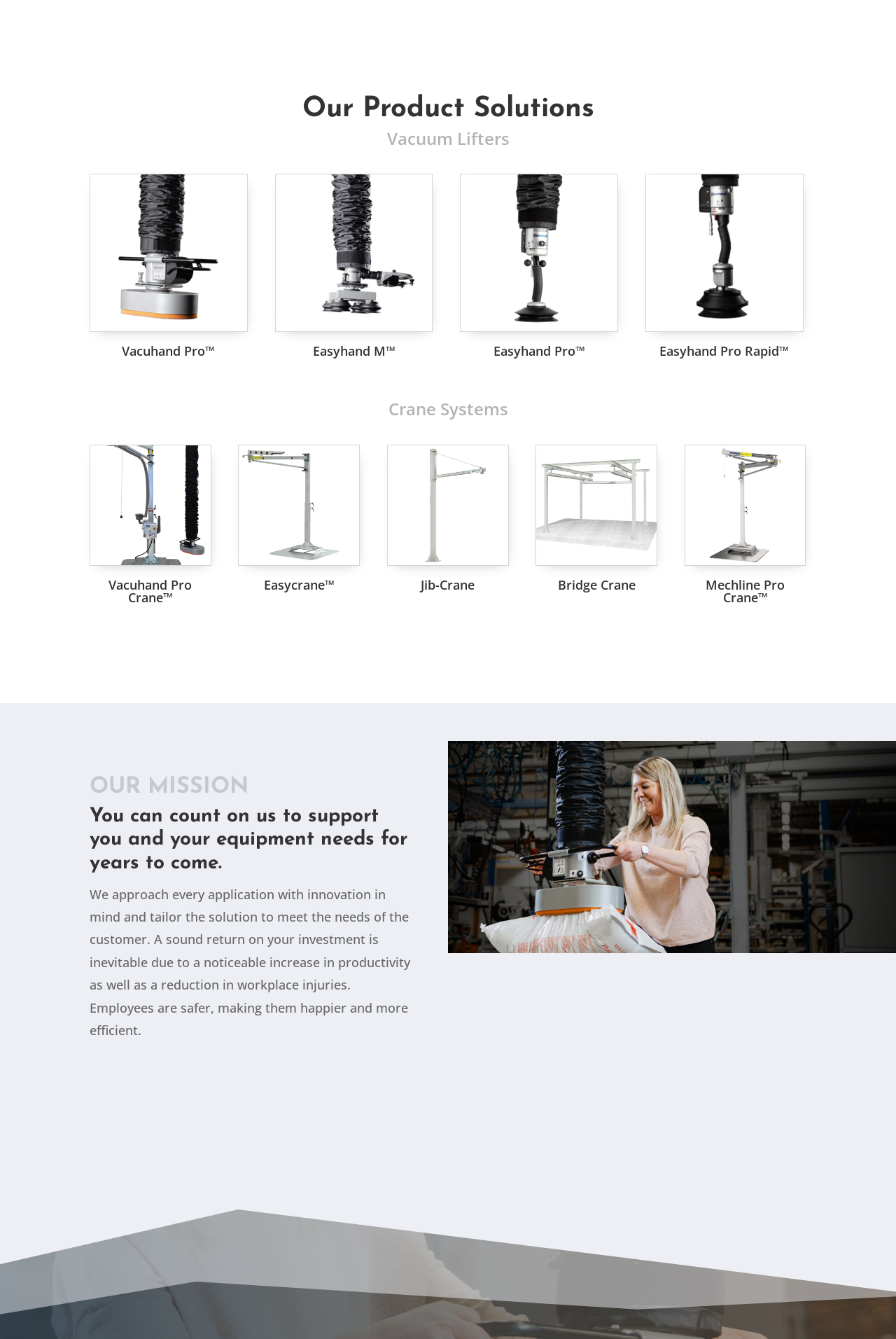How many products are listed under 'Crane Systems'?
Provide a detailed and well-explained answer to the question.

Under 'Crane Systems', there are five products listed: 'Vacuhand Pro Crane™', 'Easycrane™', 'Jib-Crane', 'Bridge Crane', and 'Mechline Pro Crane™', which are indicated by the links and headings.